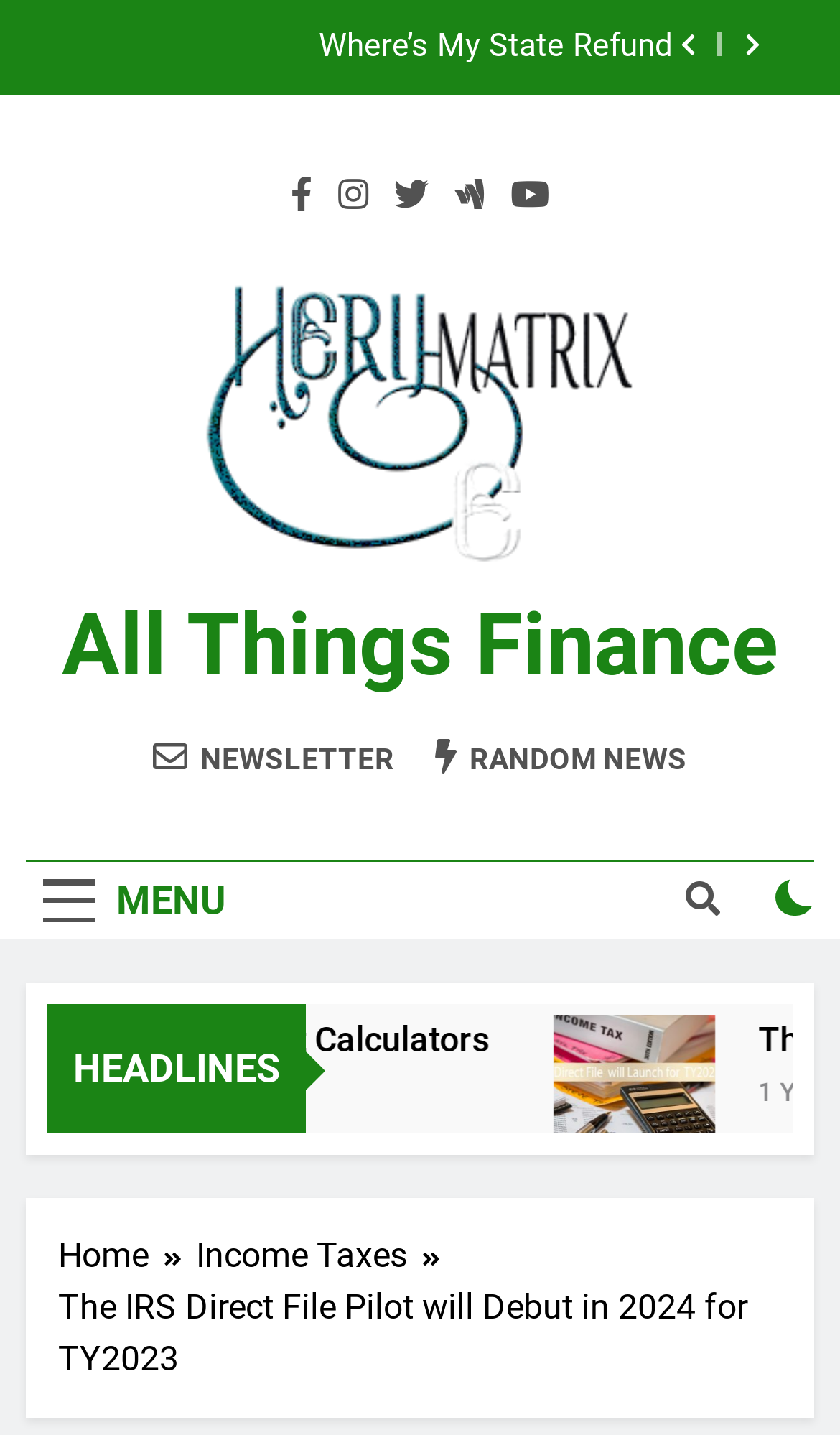Determine the bounding box coordinates for the clickable element to execute this instruction: "Go to IRS Direct File". Provide the coordinates as four float numbers between 0 and 1, i.e., [left, top, right, bottom].

[0.54, 0.707, 0.733, 0.82]